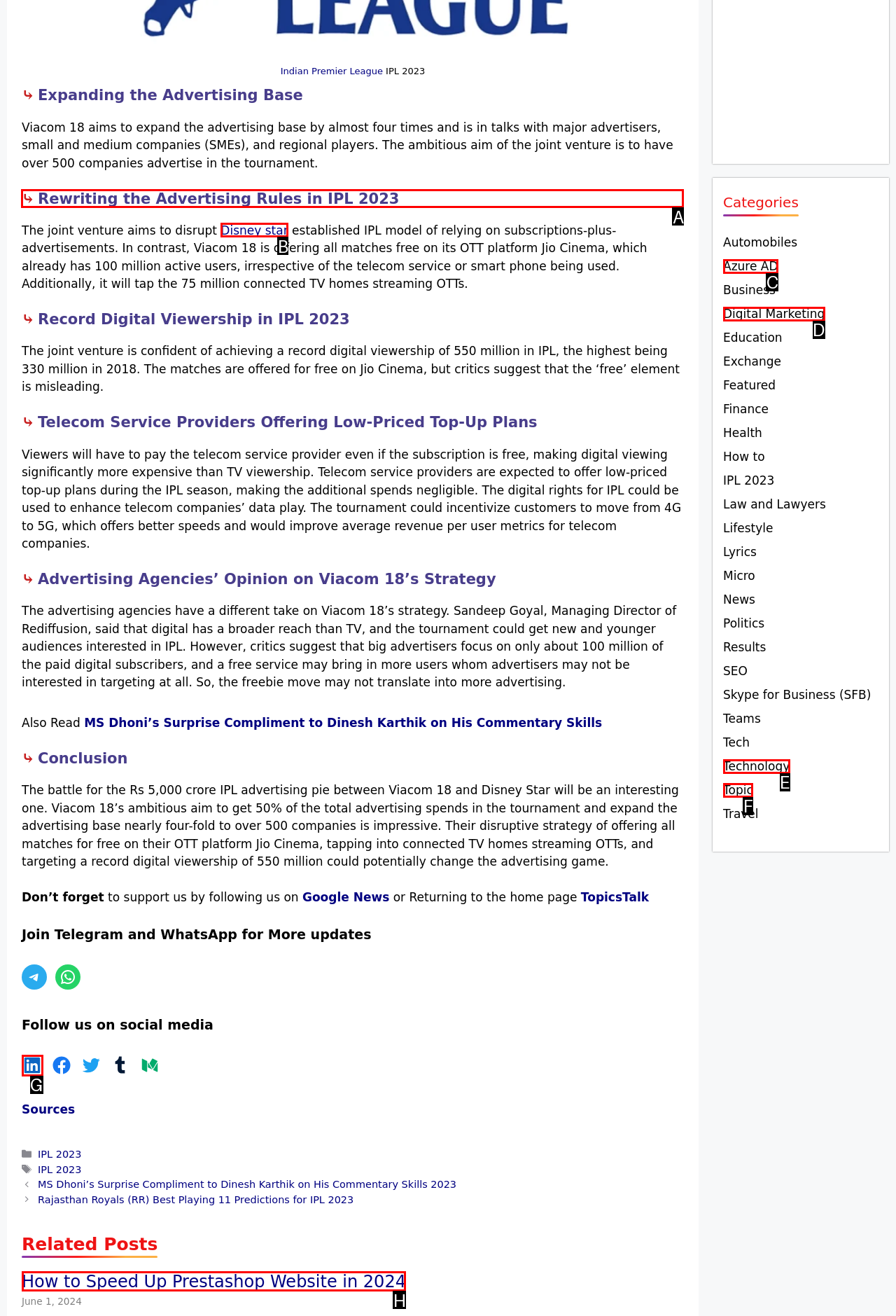Determine which HTML element to click on in order to complete the action: Read the article about 'Rewriting the Advertising Rules in IPL 2023'.
Reply with the letter of the selected option.

A